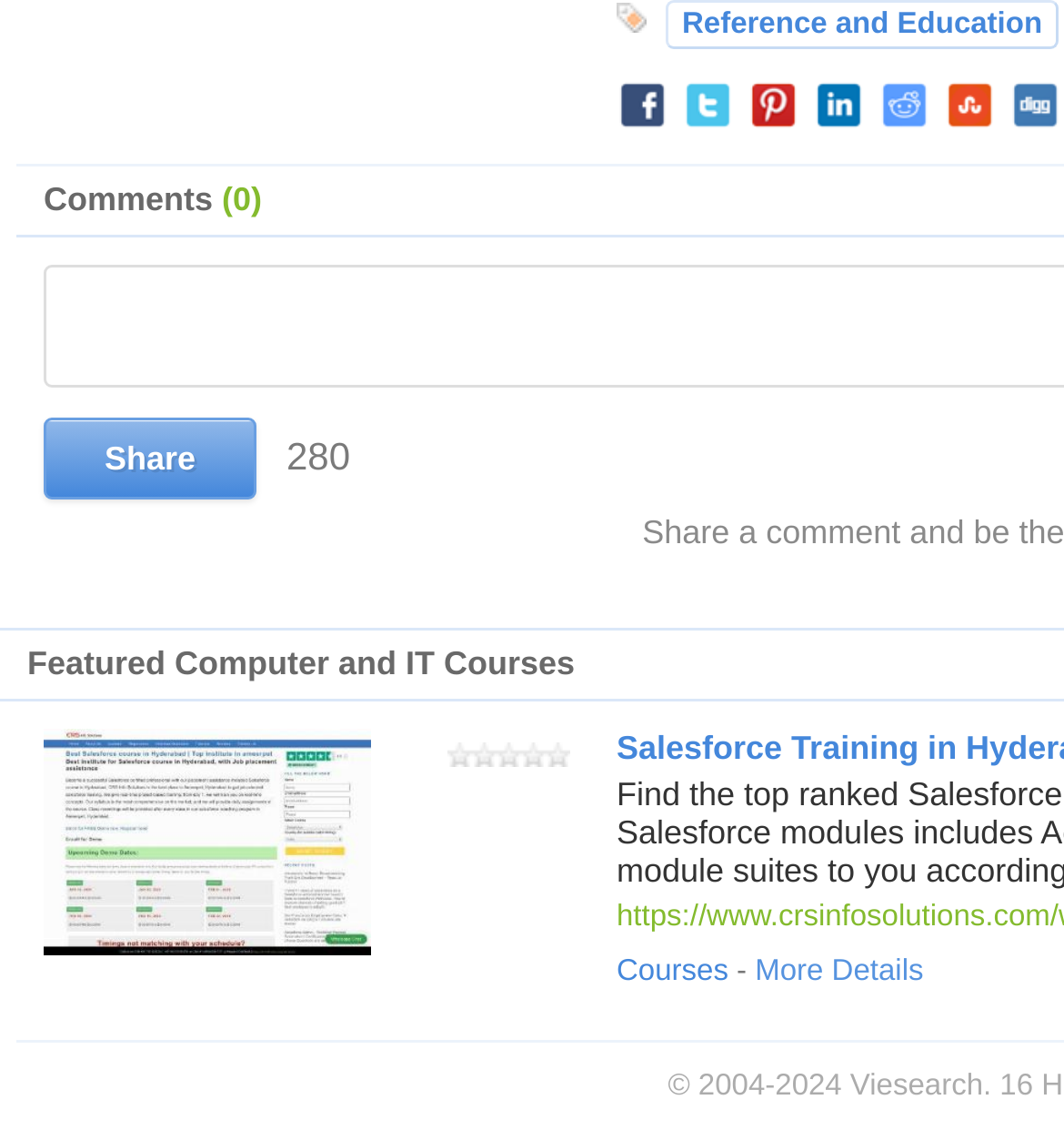Find the bounding box coordinates for the UI element that matches this description: "More Details".

[0.71, 0.845, 0.868, 0.874]